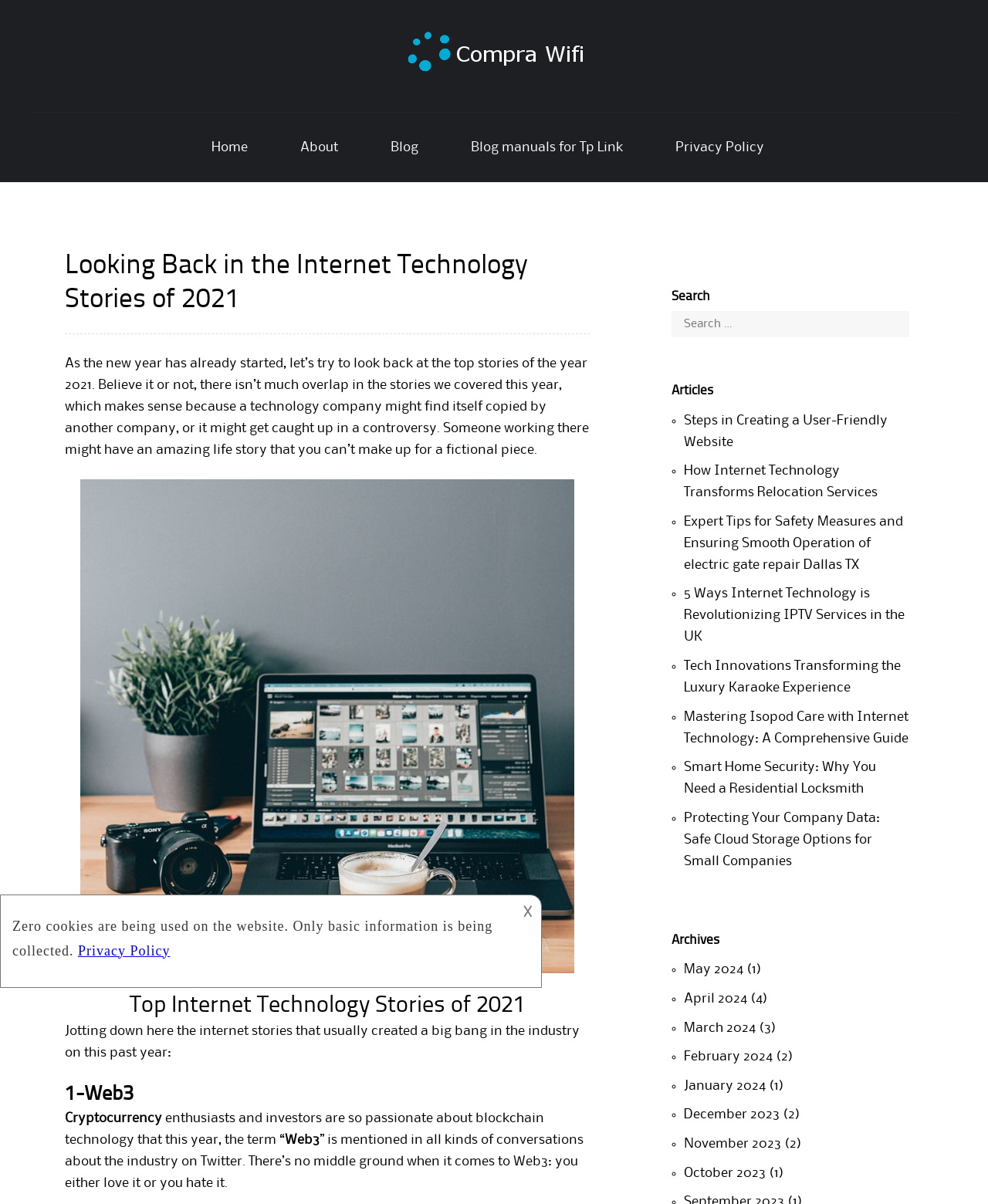Create a detailed summary of all the visual and textual information on the webpage.

This webpage is about looking back at the top internet technology stories of 2021. At the top, there is a logo "Compra Wifi" with a link to the website. Below the logo, there are navigation links to "Home", "About", "Blog", and "Privacy Policy". 

The main content of the webpage is divided into sections. The first section has a heading "Looking Back in the Internet Technology Stories of 2021" and a brief introduction to the topic. The introduction mentions that there isn't much overlap in the stories covered in 2021, which makes sense because technology companies might copy each other or get caught up in controversies.

The next section is titled "Top Internet Technology Stories of 2021" and lists the top stories. The first story is about Web3, which is a topic that people are either very passionate about or strongly against. 

On the right side of the webpage, there is a search bar with a heading "Search" and a list of articles under the heading "Articles". The articles include topics such as creating a user-friendly website, how internet technology transforms relocation services, and expert tips for safety measures and ensuring smooth operation of electric gate repair.

Below the articles, there is a section titled "Archives" that lists links to previous months, from May 2024 to October 2023, with the number of articles in each month in parentheses.

At the bottom of the webpage, there is an iframe with a description, and a static text "𐌢" on the right side.